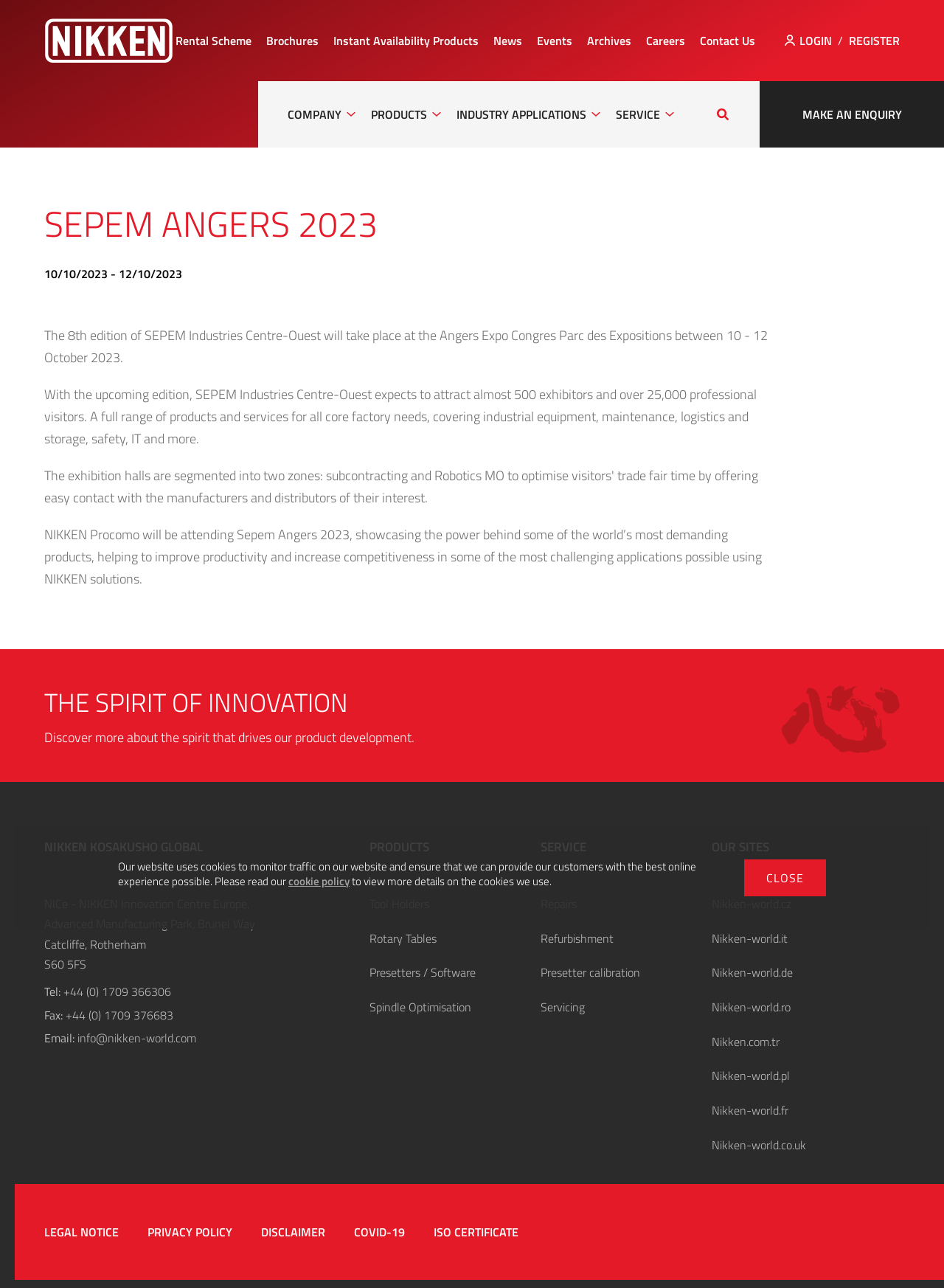Can you find and provide the main heading text of this webpage?

SEPEM ANGERS 2023